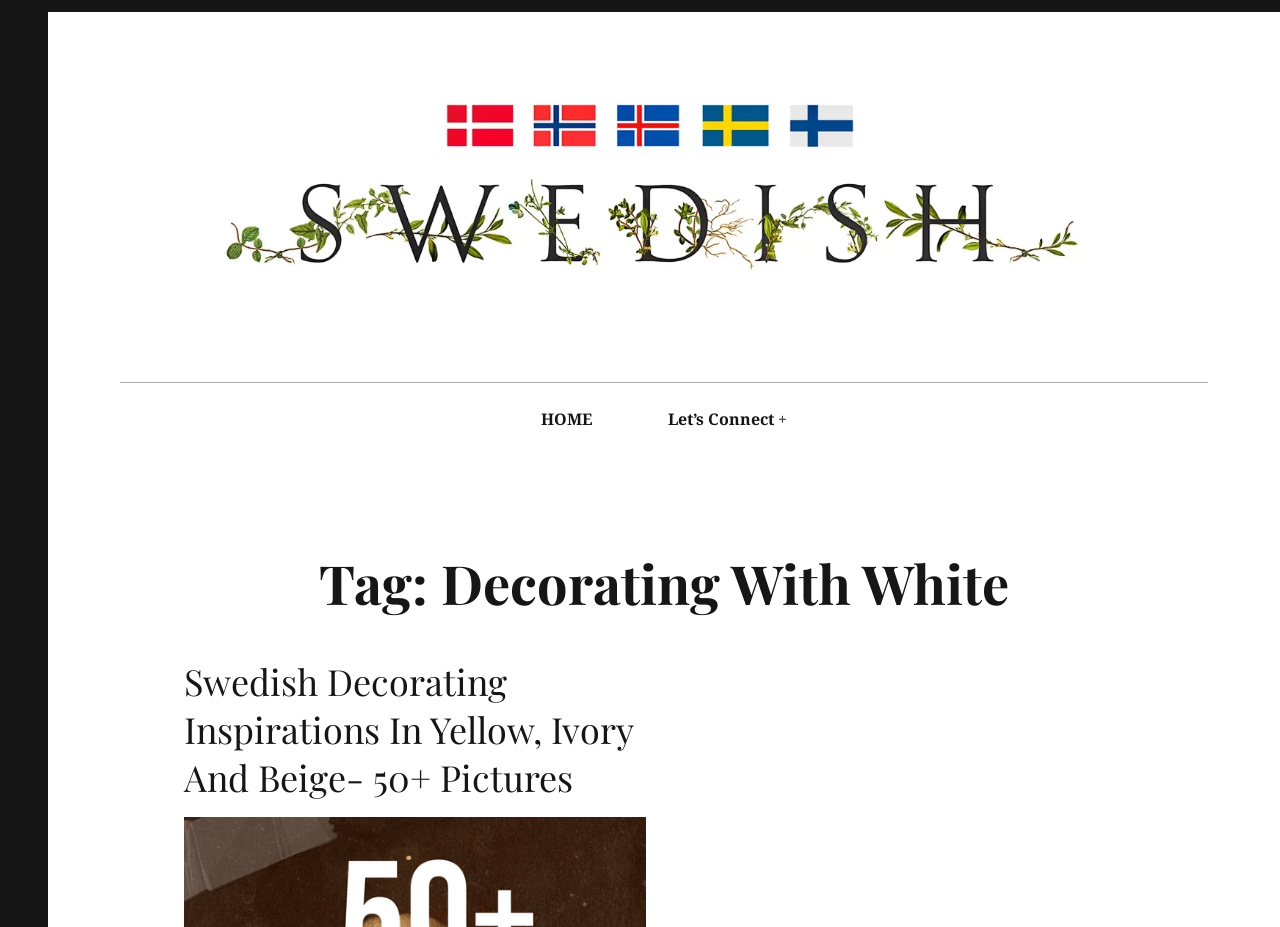What type of content is presented in the section with the heading 'Tag: Decorating With White'?
Please provide a detailed and comprehensive answer to the question.

The section with the heading 'Tag: Decorating With White' contains a link to an article titled 'Swedish Decorating Inspirations In Yellow, Ivory And Beige- 50+ Pictures', suggesting that this section presents decorating inspirations or ideas related to the topic of 'Decorating With White'.